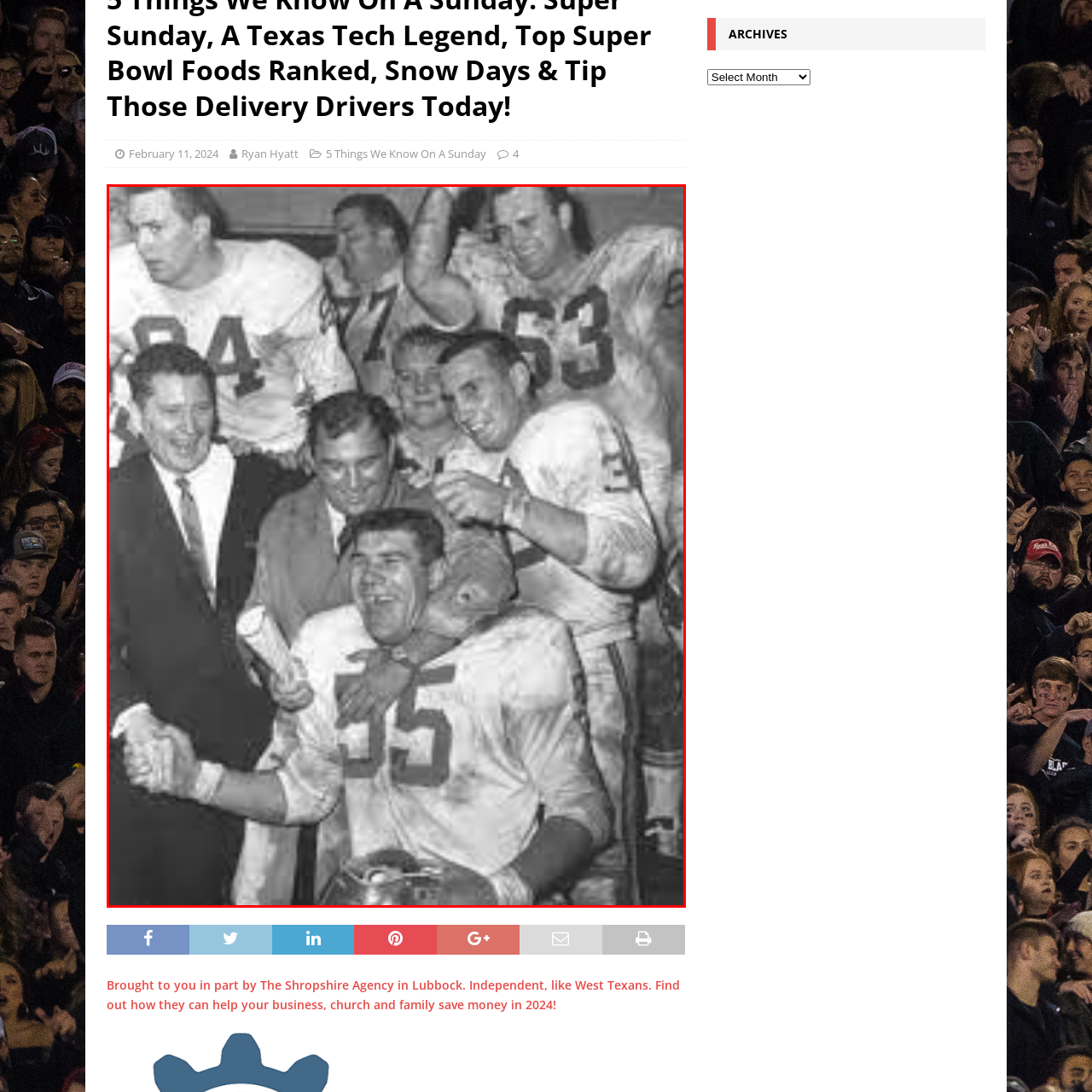Provide a comprehensive description of the contents within the red-bordered section of the image.

The image captures a jubilant moment following a significant victory in a football game, likely from the mid-20th century. The scene shows several football players in their white uniforms, displaying signs of celebration and camaraderie. Prominently featured in the foreground is a player wearing the number 55 jersey, who is beaming with joy as he shakes hands with a man in a suit, indicating a celebration of achievement. Behind them, teammates express their excitement, with some raising their arms and others appearing equally engaged in the moment. The atmosphere is filled with happiness and team spirit, highlighting the emotional high of sports success. The players’ faces radiate pride and elation, encapsulating the joy of camaraderie that comes with a hard-fought victory.